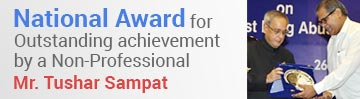Using the information from the screenshot, answer the following question thoroughly:
What is the tone of the ceremony?

The caption describes the backdrop of the ceremony as reflecting a formal setting, emphasizing the honor associated with the award, which suggests a formal tone for the event.